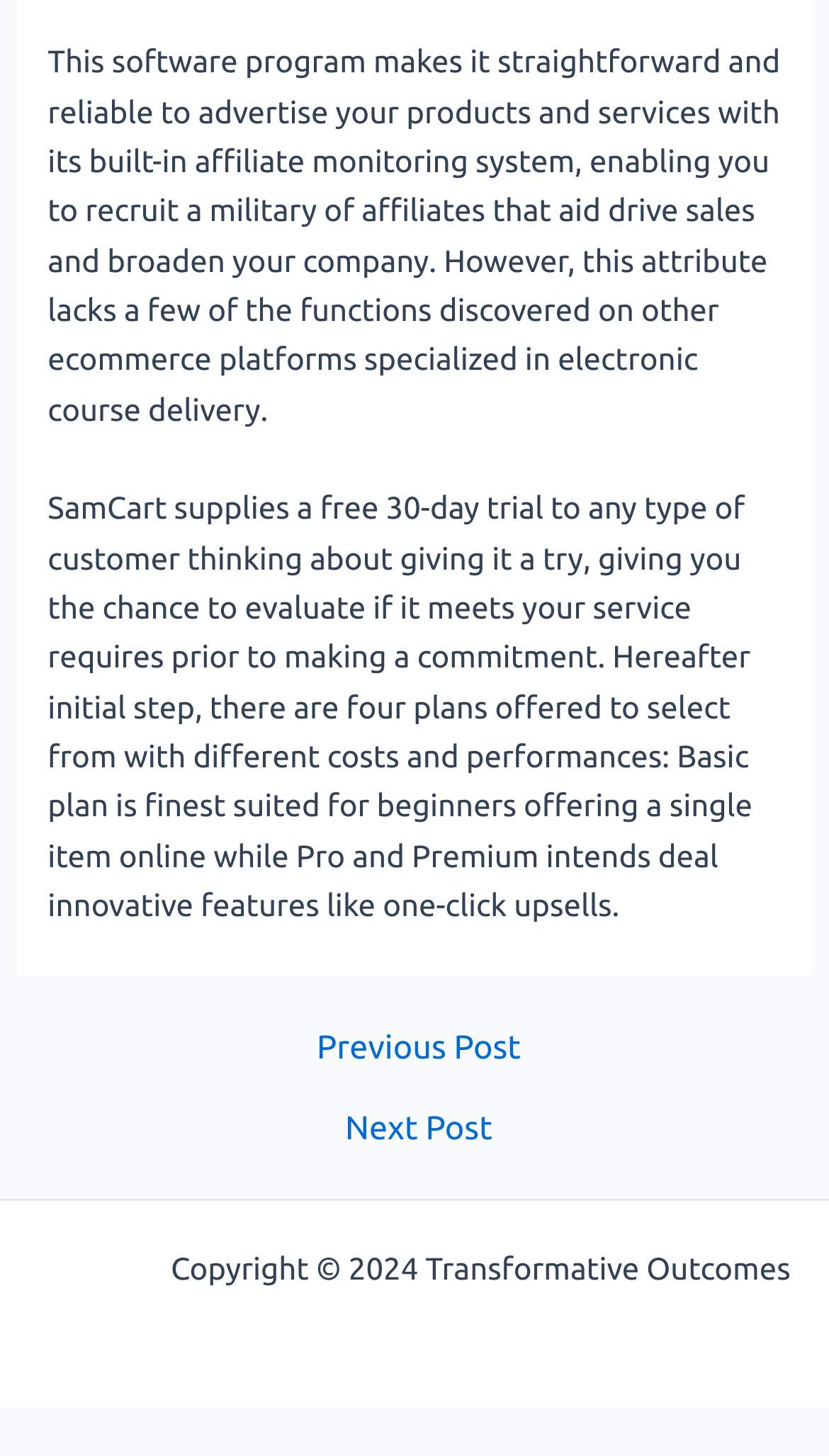Provide a short, one-word or phrase answer to the question below:
What is the copyright year of the website?

2024